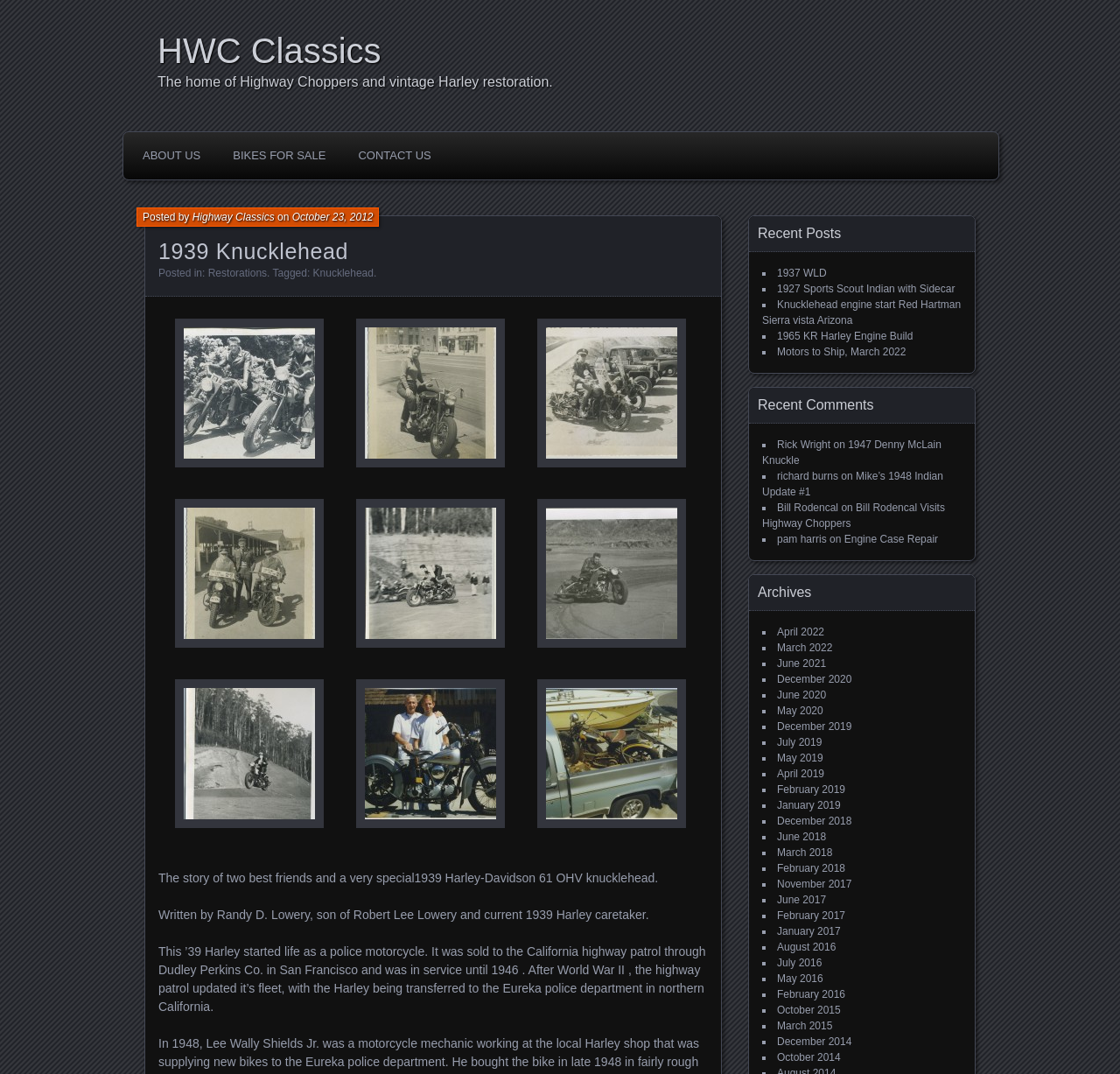Determine the coordinates of the bounding box for the clickable area needed to execute this instruction: "Read the story of 1939 Harley-Davidson 61 OHV knucklehead".

[0.141, 0.811, 0.588, 0.824]